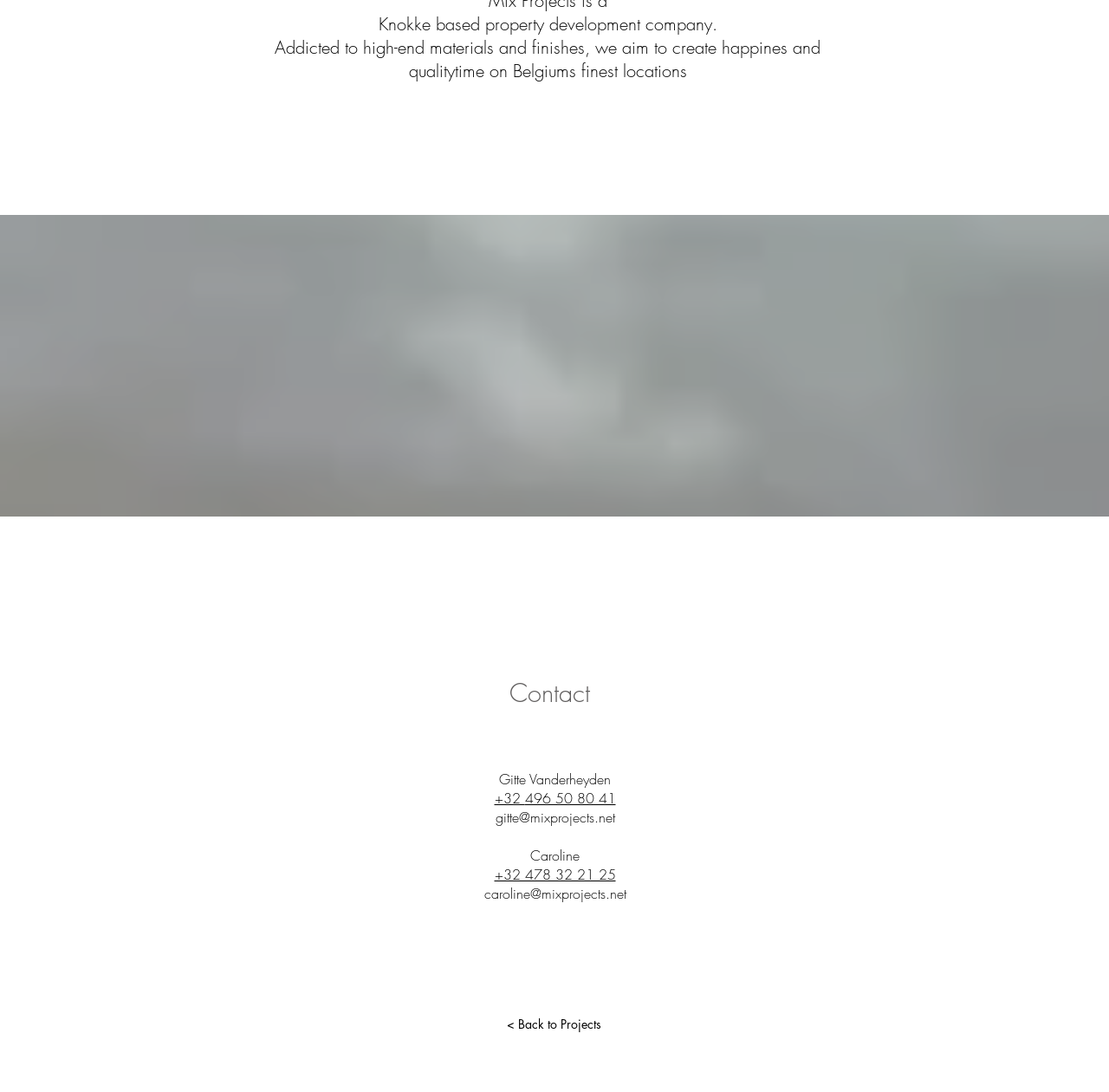Please identify the bounding box coordinates of the region to click in order to complete the task: "Contact Gitte Vanderheyden". The coordinates must be four float numbers between 0 and 1, specified as [left, top, right, bottom].

[0.446, 0.705, 0.555, 0.74]